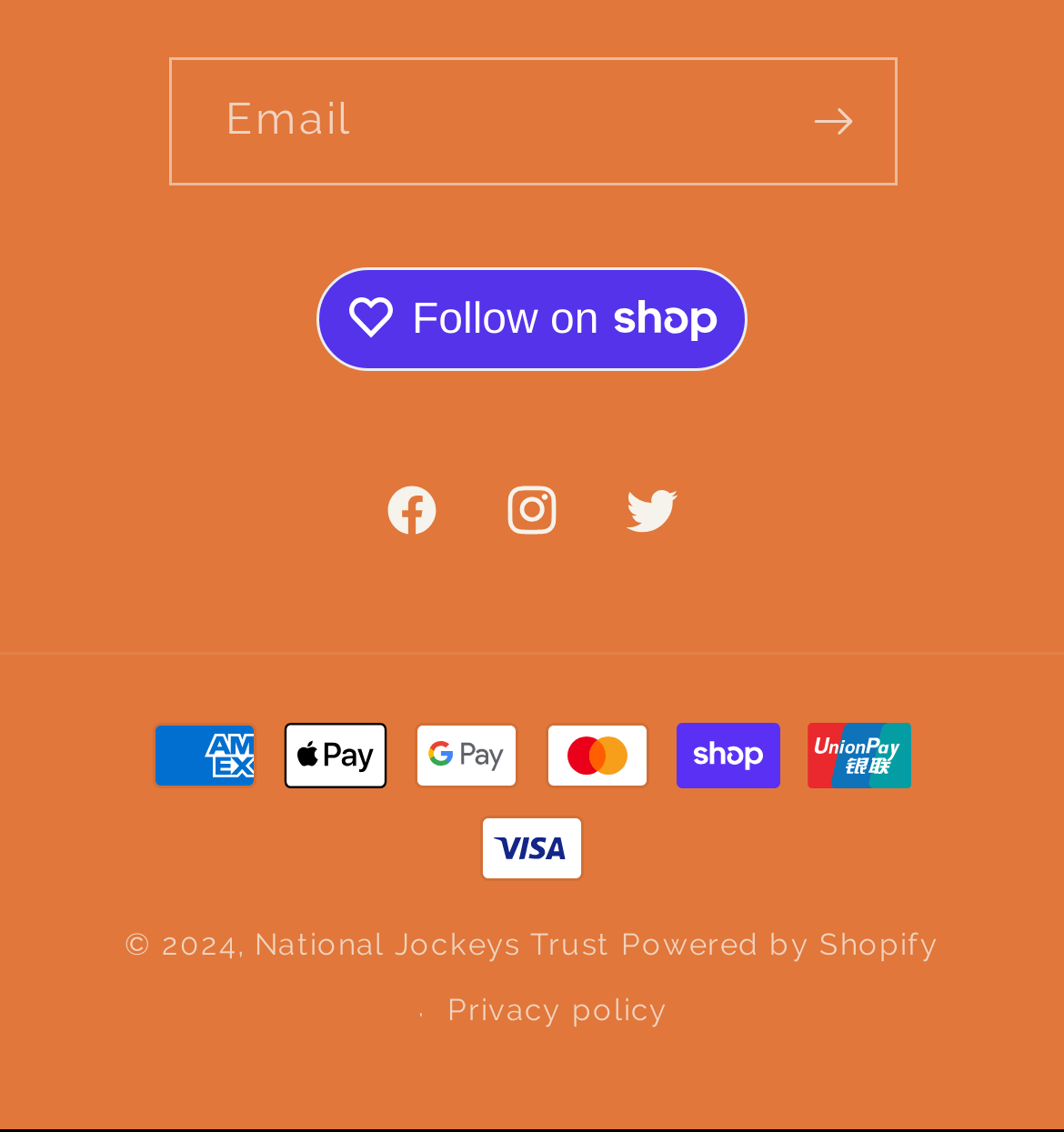Use a single word or phrase to answer the question:
How many payment methods are displayed?

7